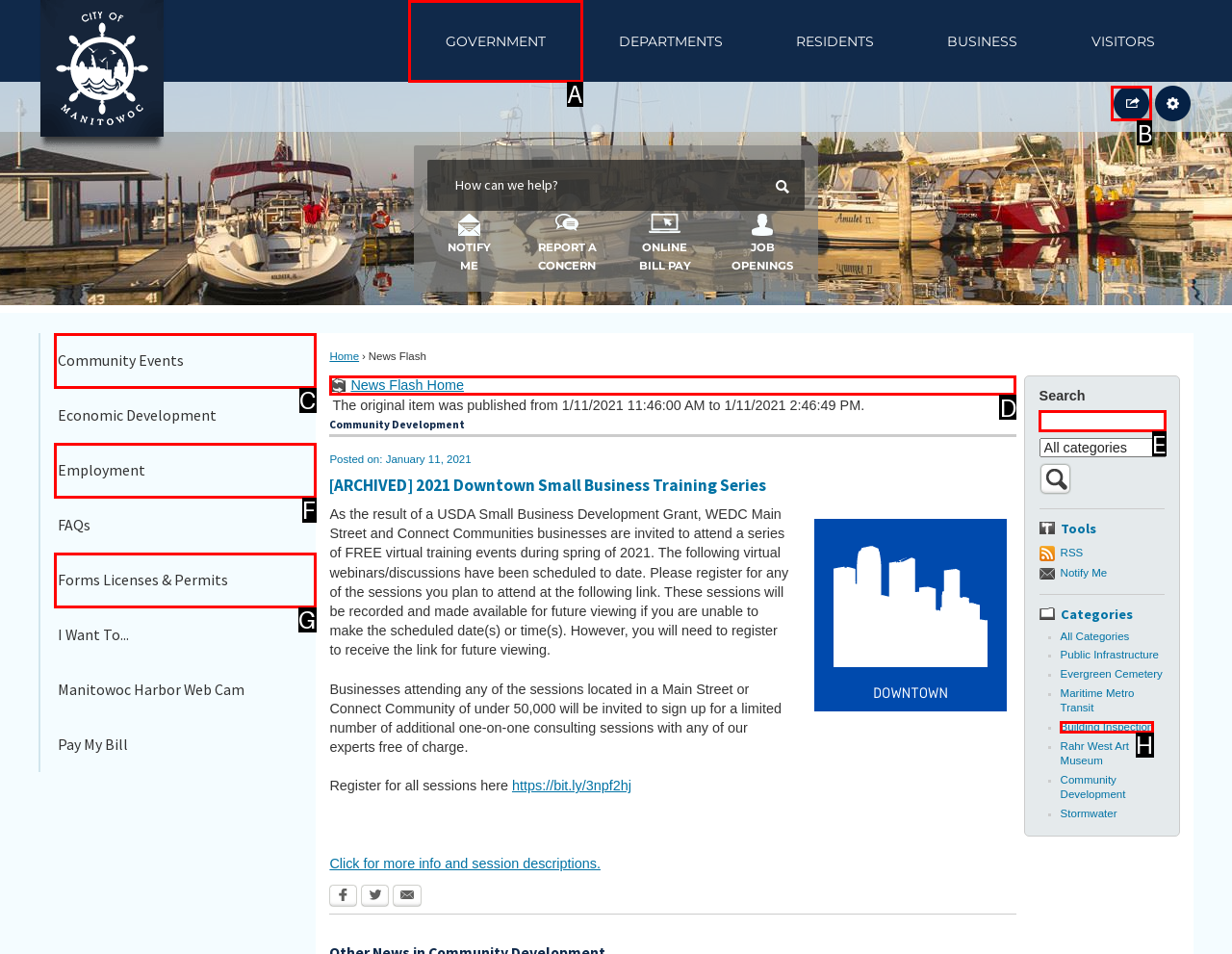Choose the HTML element that should be clicked to achieve this task: Share the page
Respond with the letter of the correct choice.

B